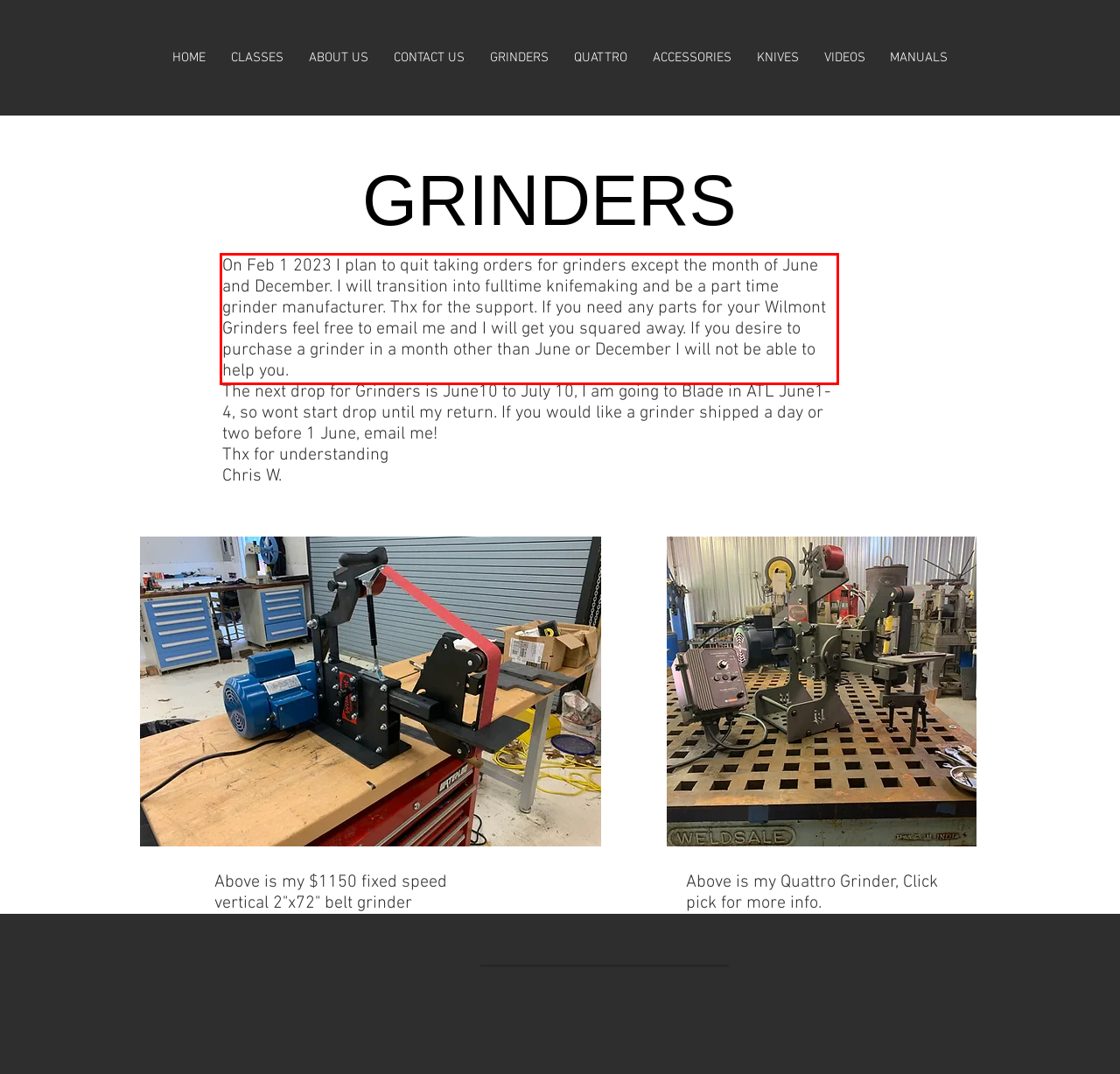Given a webpage screenshot with a red bounding box, perform OCR to read and deliver the text enclosed by the red bounding box.

On Feb 1 2023 I plan to quit taking orders for grinders except the month of June and December. I will transition into fulltime knifemaking and be a part time grinder manufacturer. Thx for the support. If you need any parts for your Wilmont Grinders feel free to email me and I will get you squared away. If you desire to purchase a grinder in a month other than June or December I will not be able to help you.